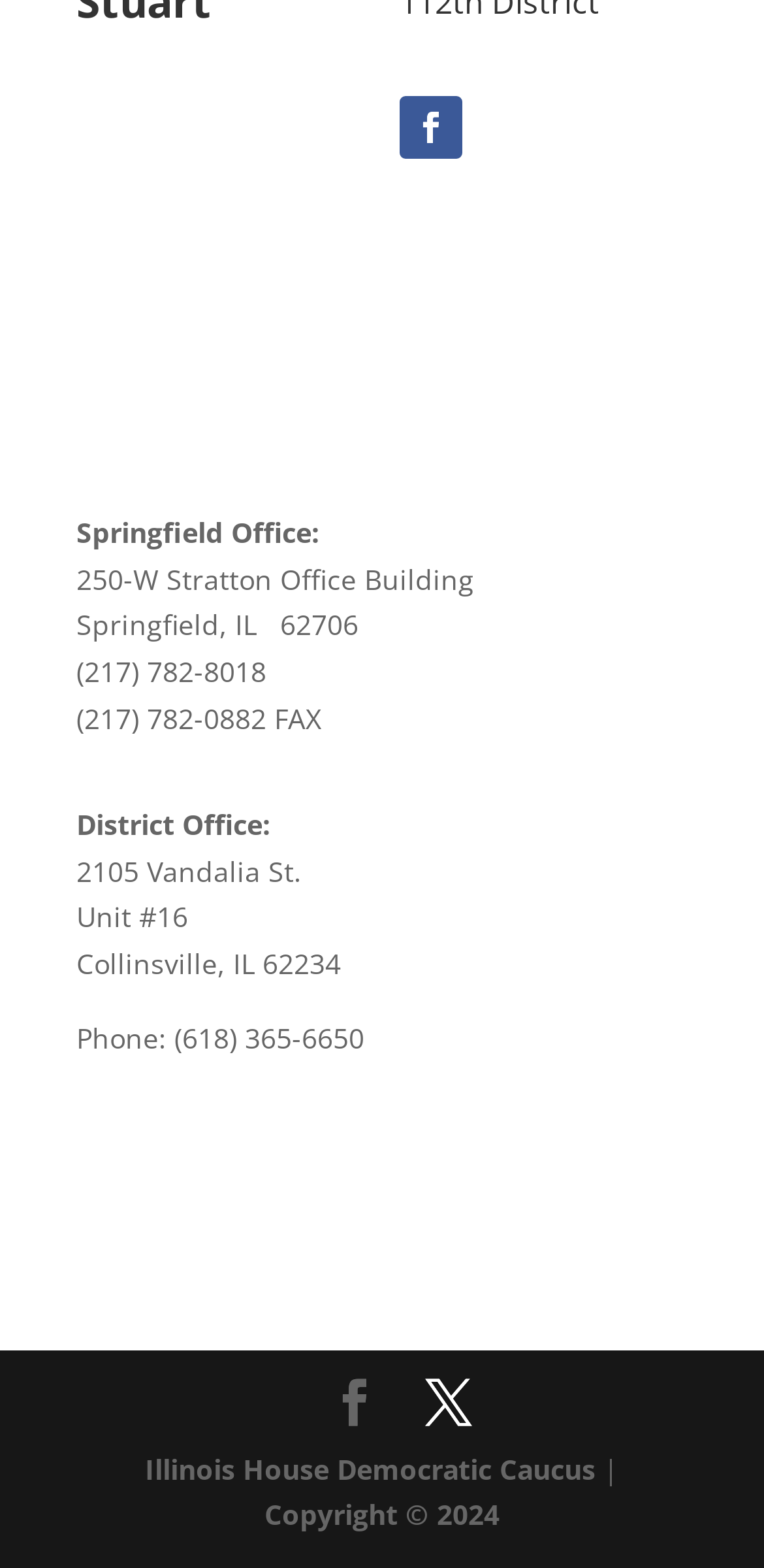What is the city of the District Office?
Please answer using one word or phrase, based on the screenshot.

Collinsville